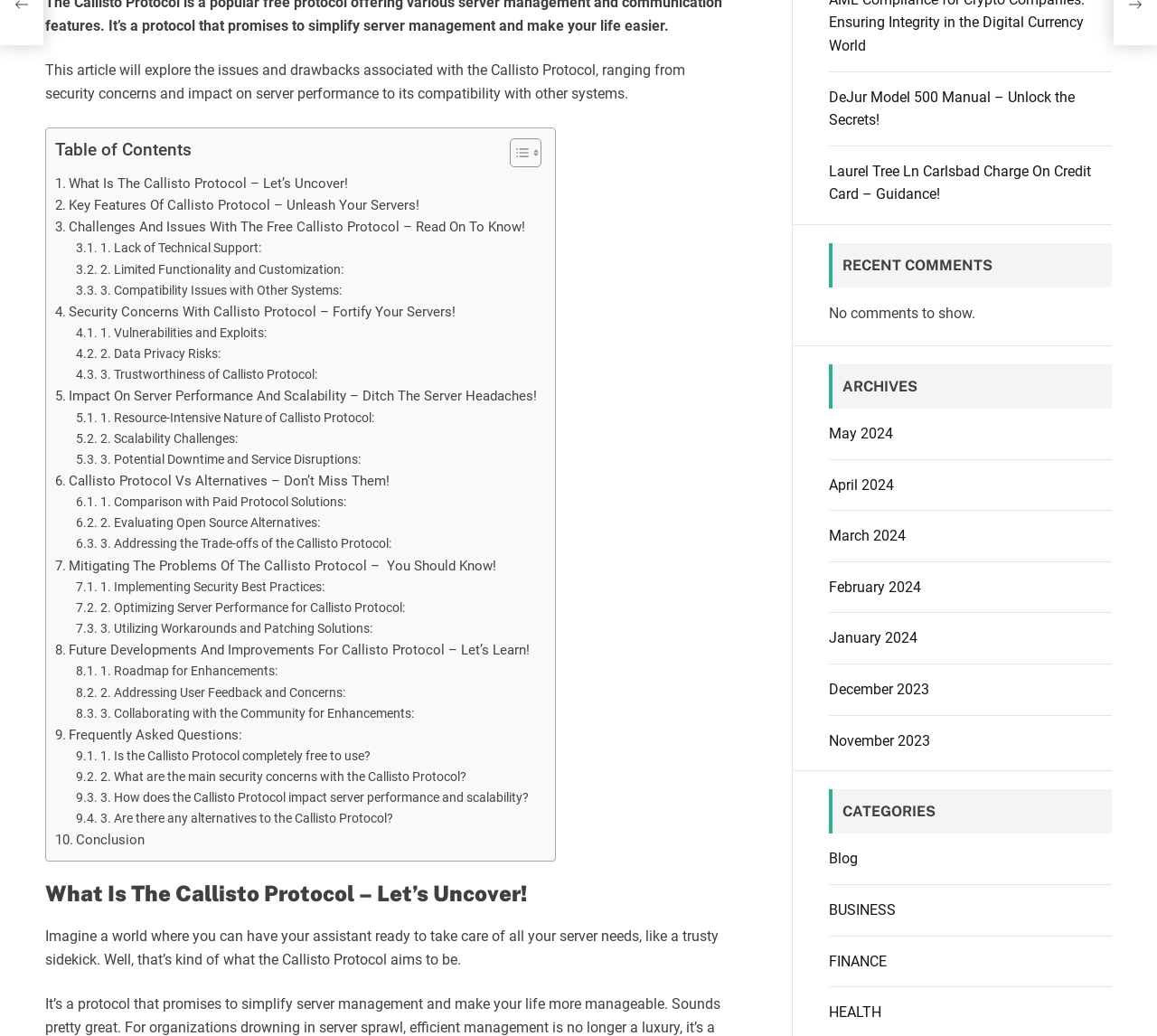Using the element description: "1. Lack of Technical Support:", determine the bounding box coordinates. The coordinates should be in the format [left, top, right, bottom], with values between 0 and 1.

[0.065, 0.23, 0.226, 0.25]